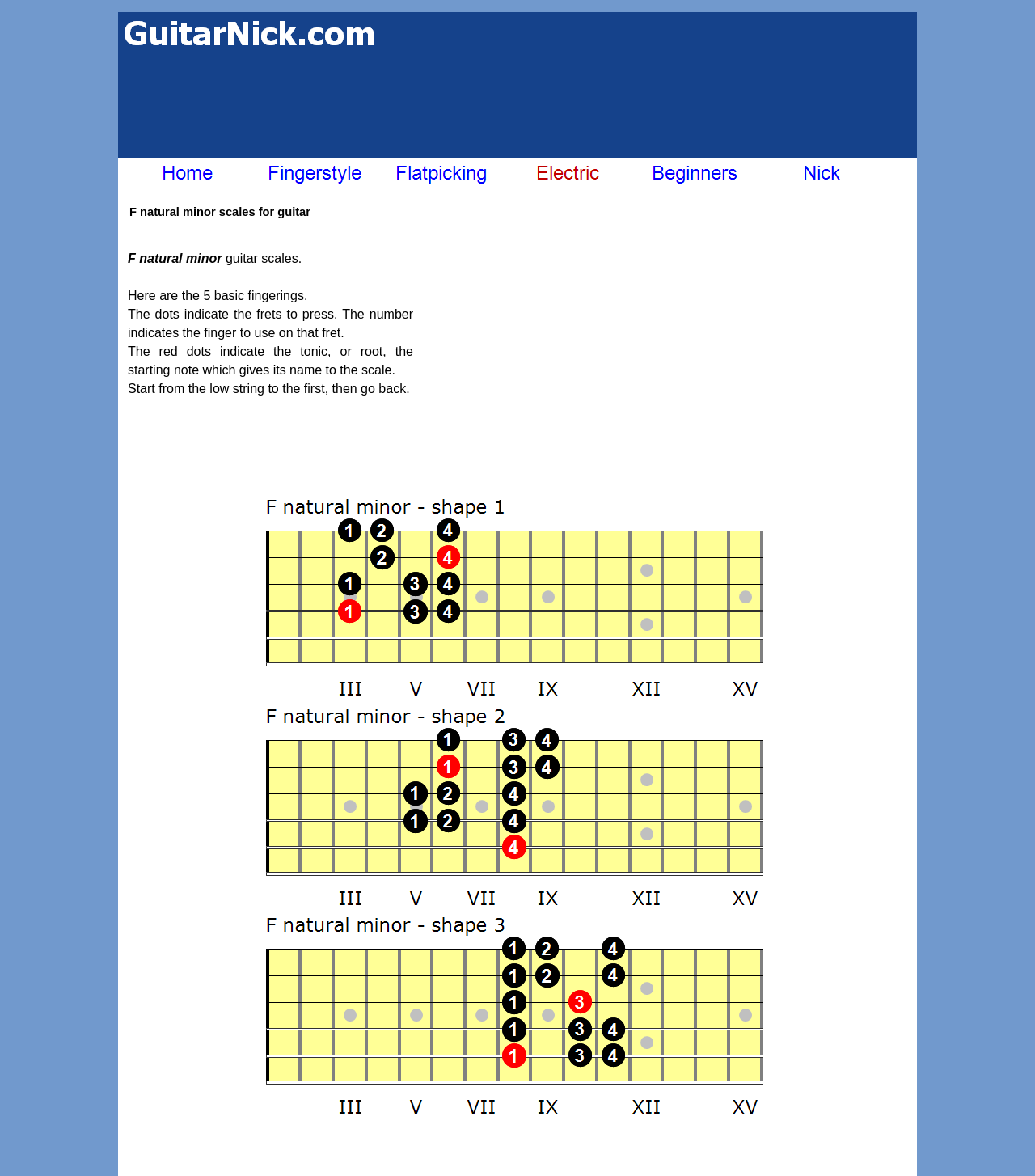Respond with a single word or phrase to the following question:
What do the red dots indicate on the guitar scale?

Tonic or root